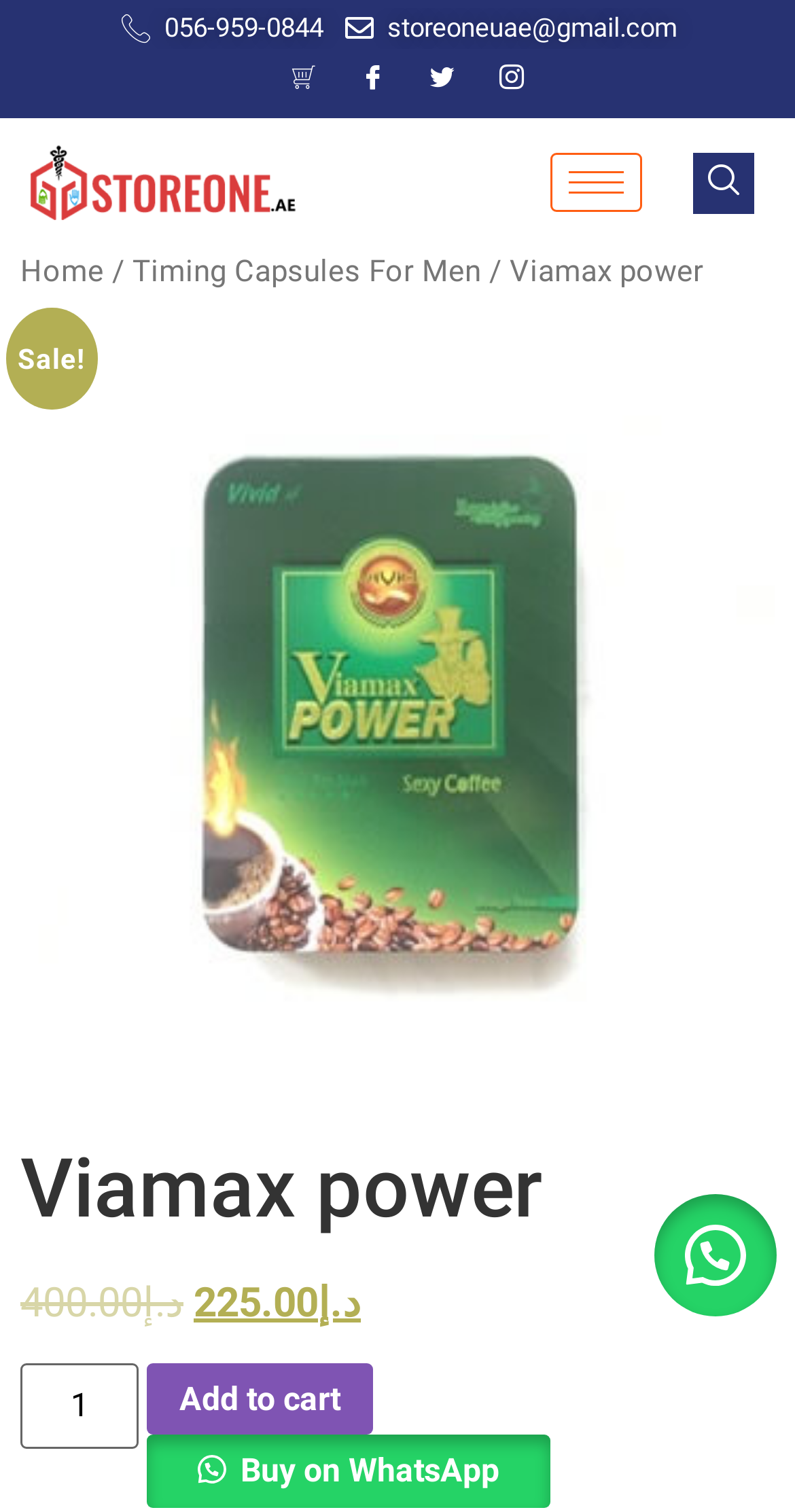Please identify the bounding box coordinates of the region to click in order to complete the task: "Buy on WhatsApp". The coordinates must be four float numbers between 0 and 1, specified as [left, top, right, bottom].

[0.185, 0.949, 0.693, 0.998]